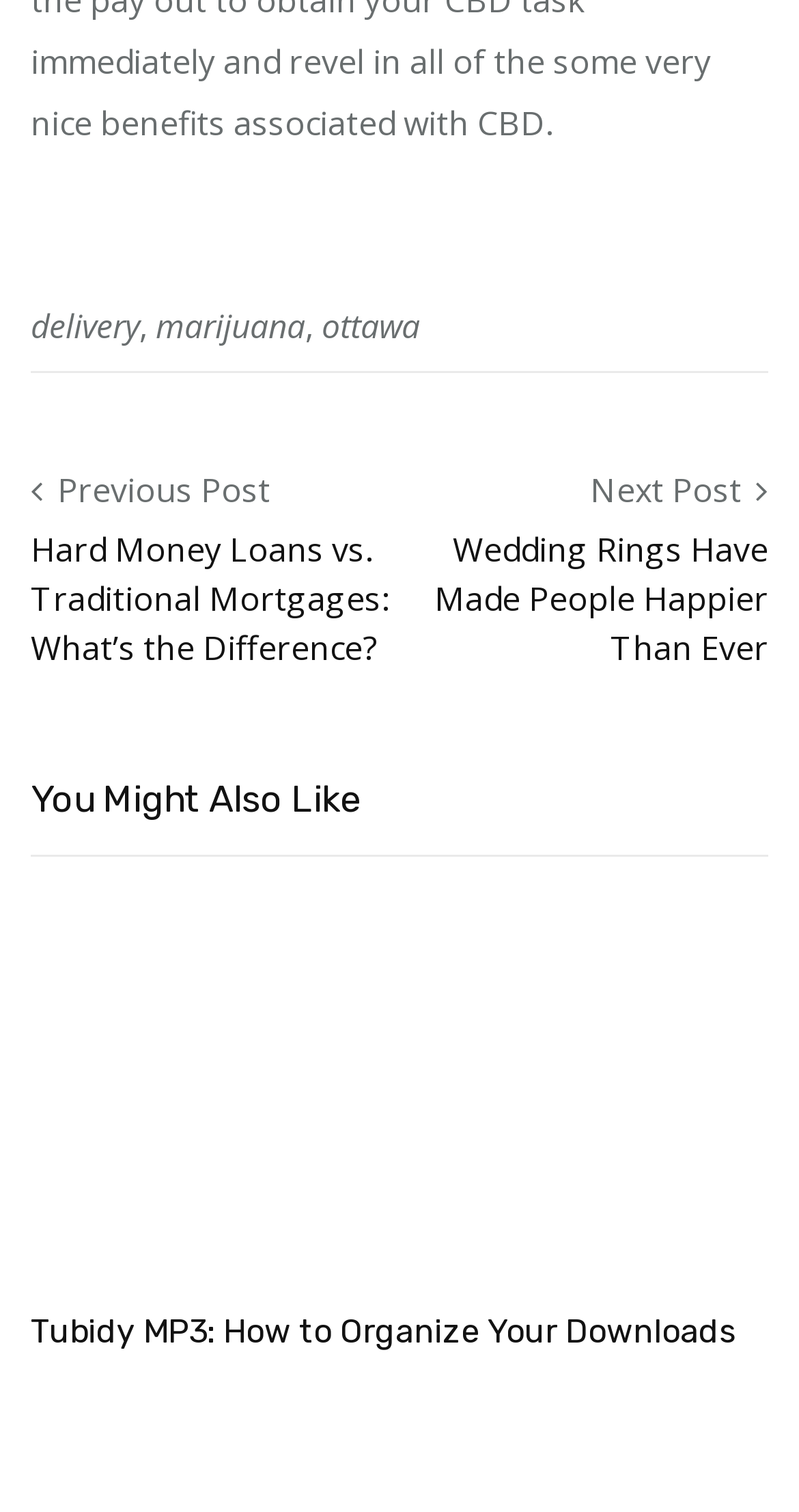From the image, can you give a detailed response to the question below:
What is the topic of the second link in the 'You Might Also Like' section?

The second link in the 'You Might Also Like' section has the text 'Wedding Rings Have Made People Happier Than Ever', which suggests that it is related to the topic of wedding rings and their impact on people's happiness.